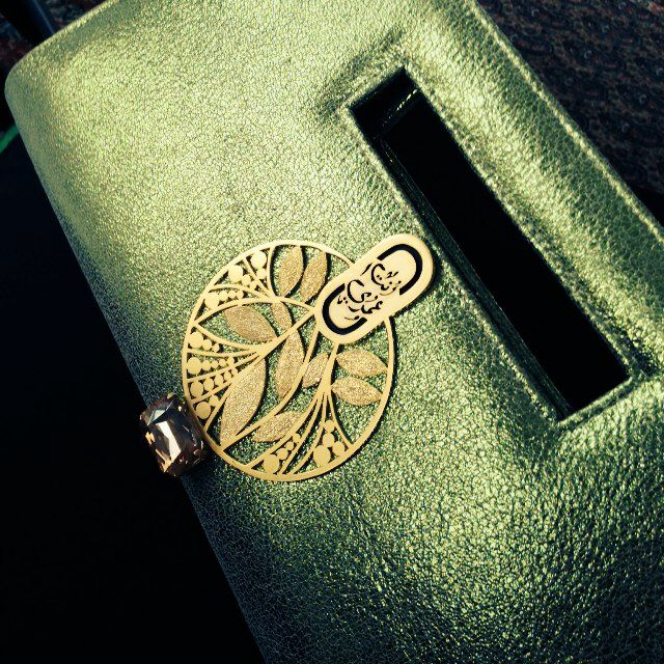Provide a thorough description of the image, including all visible elements.

This striking image showcases a beautifully designed clutch bag, adorned with intricate gold embellishments that reflect a blend of modern elegance and traditional artistry. The bag's surface features a shimmering green texture, giving it a luxurious appeal. Prominently displayed is a decorative clasp or charm, characterized by delicate leaf patterns and a unique design element, symbolizing a fusion of cultural aesthetics. This clutch is not only a statement accessory but also embodies the essence of sophistication tailored for a bride, enhancing her overall look on a special day. Such a piece invites admiration and captures the charm of combining timeless calligraphy with contemporary fashion, making it a must-have for those seeking a touch of distinct style.